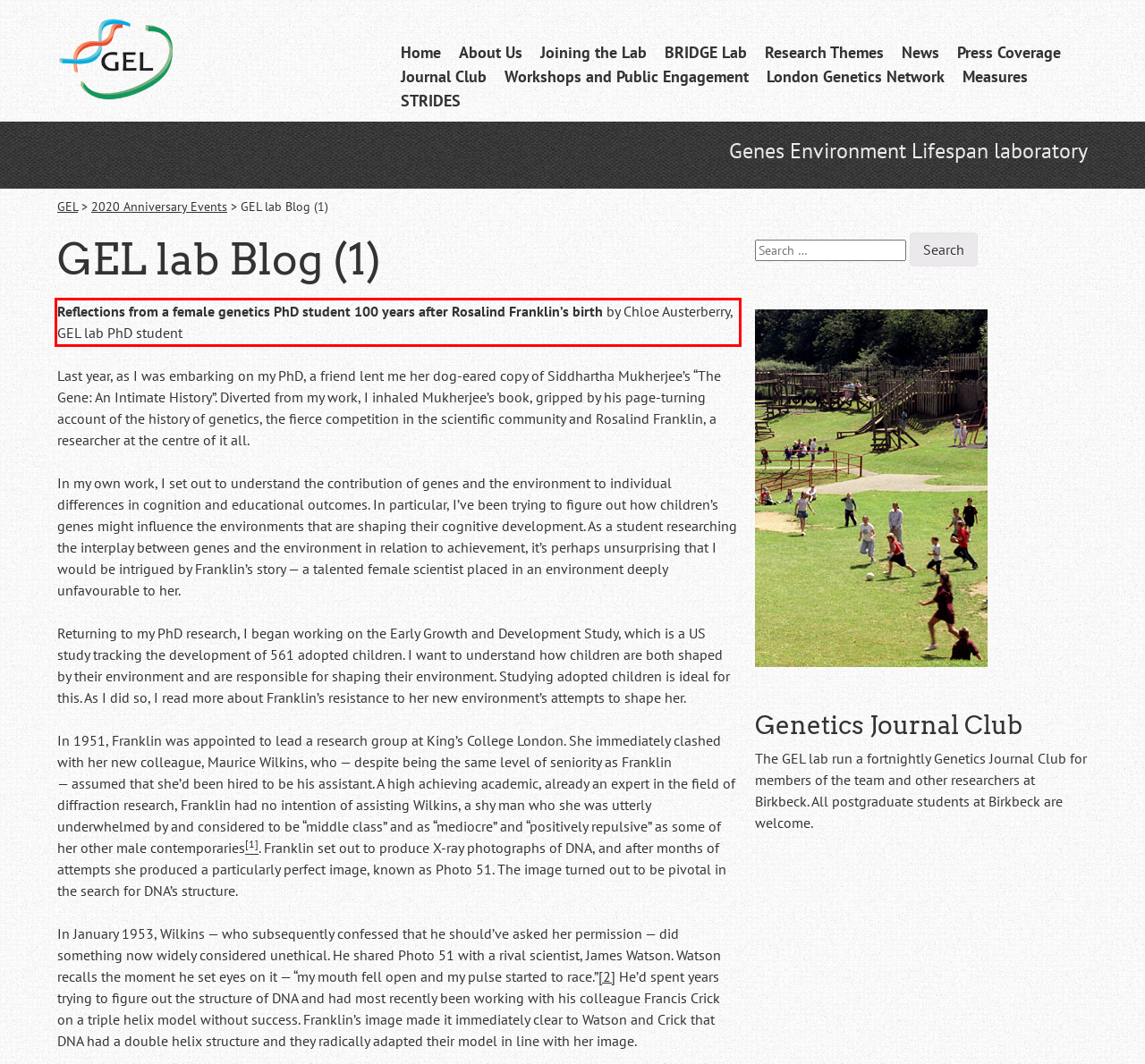There is a screenshot of a webpage with a red bounding box around a UI element. Please use OCR to extract the text within the red bounding box.

Reflections from a female genetics PhD student 100 years after Rosalind Franklin’s birth by Chloe Austerberry, GEL lab PhD student